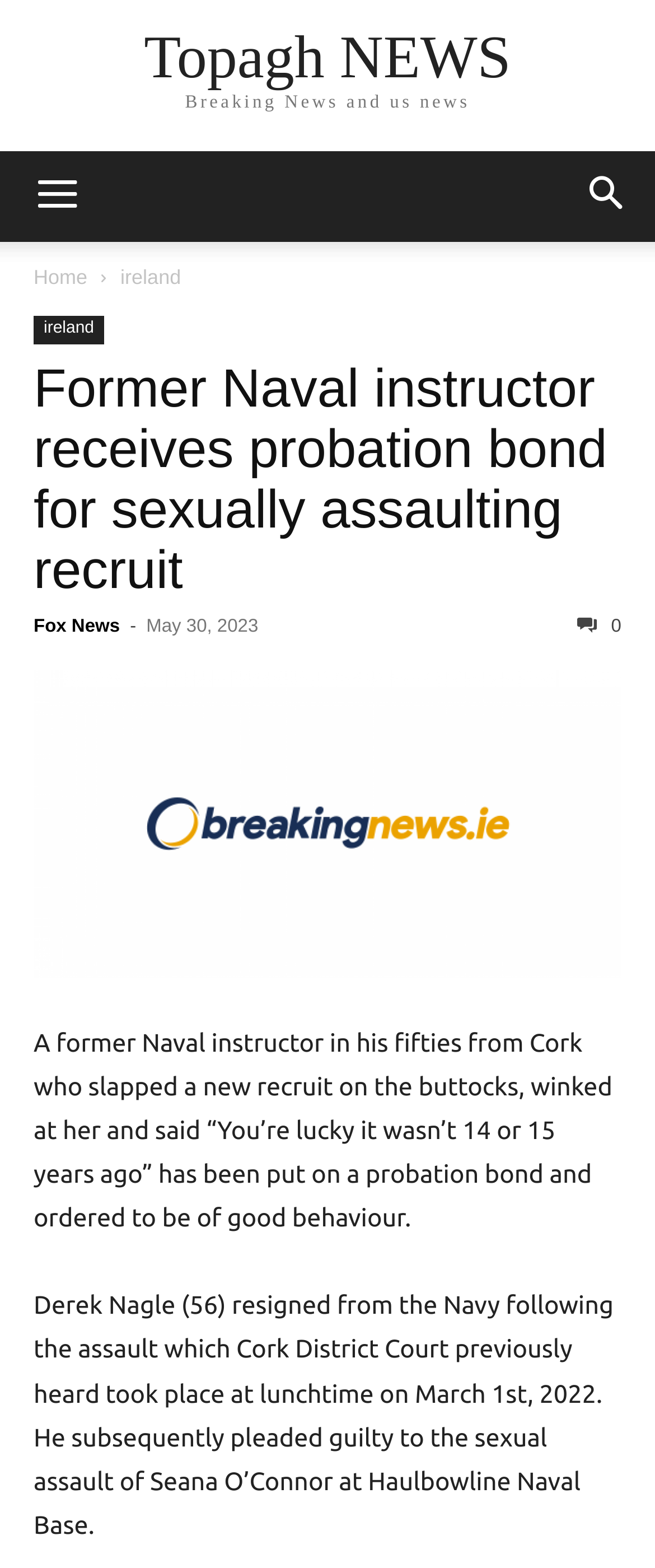Detail the webpage's structure and highlights in your description.

The webpage appears to be a news article from Topagh NEWS. At the top, there is a navigation bar with links to "Home" and "Ireland" on the left, and a "Search" button on the right. Below the navigation bar, there is a header section with a heading that reads "Former Naval instructor receives probation bond for sexually assaulting recruit". 

Below the header, there is an image related to the news article. To the left of the image, there is a link to the article's title, and below the image, there is a brief summary of the article, which describes a former Naval instructor who sexually assaulted a new recruit. 

The article's content is divided into two paragraphs. The first paragraph provides more details about the incident, including the instructor's age and the location where the assault took place. The second paragraph mentions the instructor's resignation from the Navy and his guilty plea to the sexual assault charge. 

On the top right corner, there is a link to "Fox News" and a timestamp indicating that the article was published on May 30, 2023.